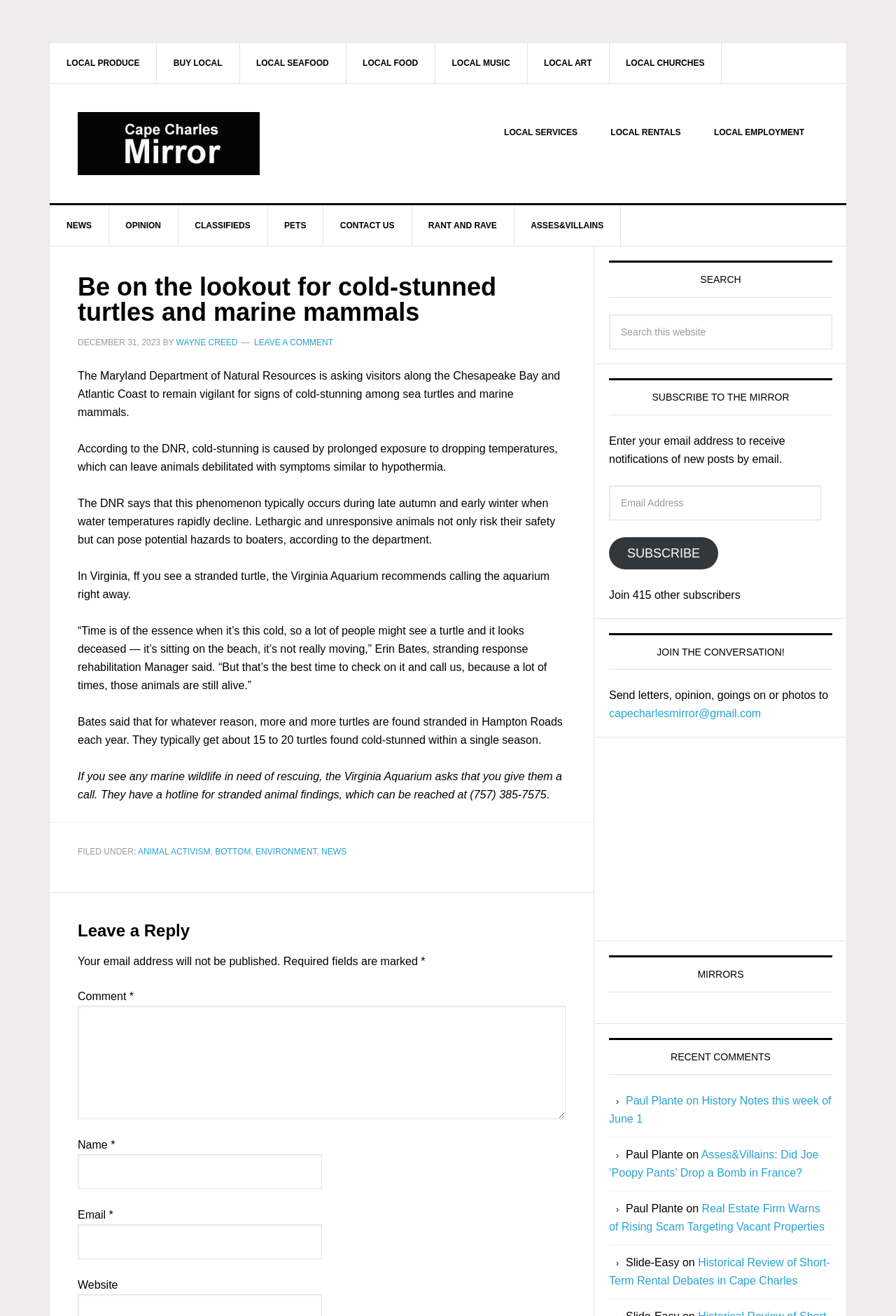Could you indicate the bounding box coordinates of the region to click in order to complete this instruction: "Leave a comment".

[0.087, 0.764, 0.631, 0.85]